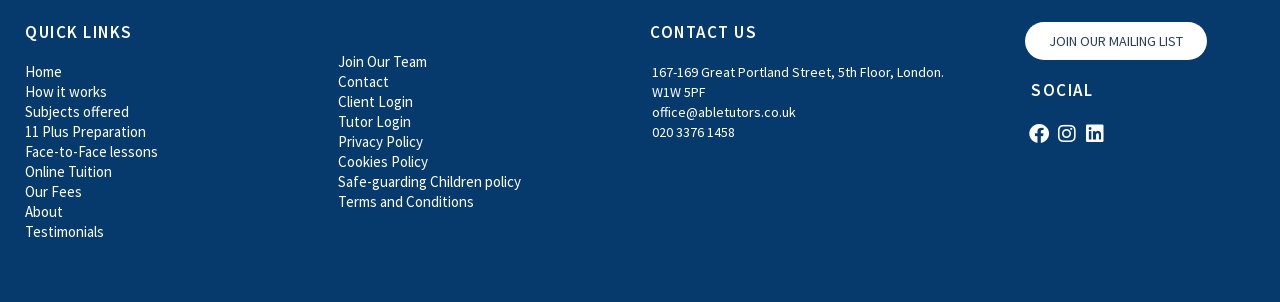Please identify the coordinates of the bounding box that should be clicked to fulfill this instruction: "View '11 Plus Preparation'".

[0.02, 0.403, 0.248, 0.469]